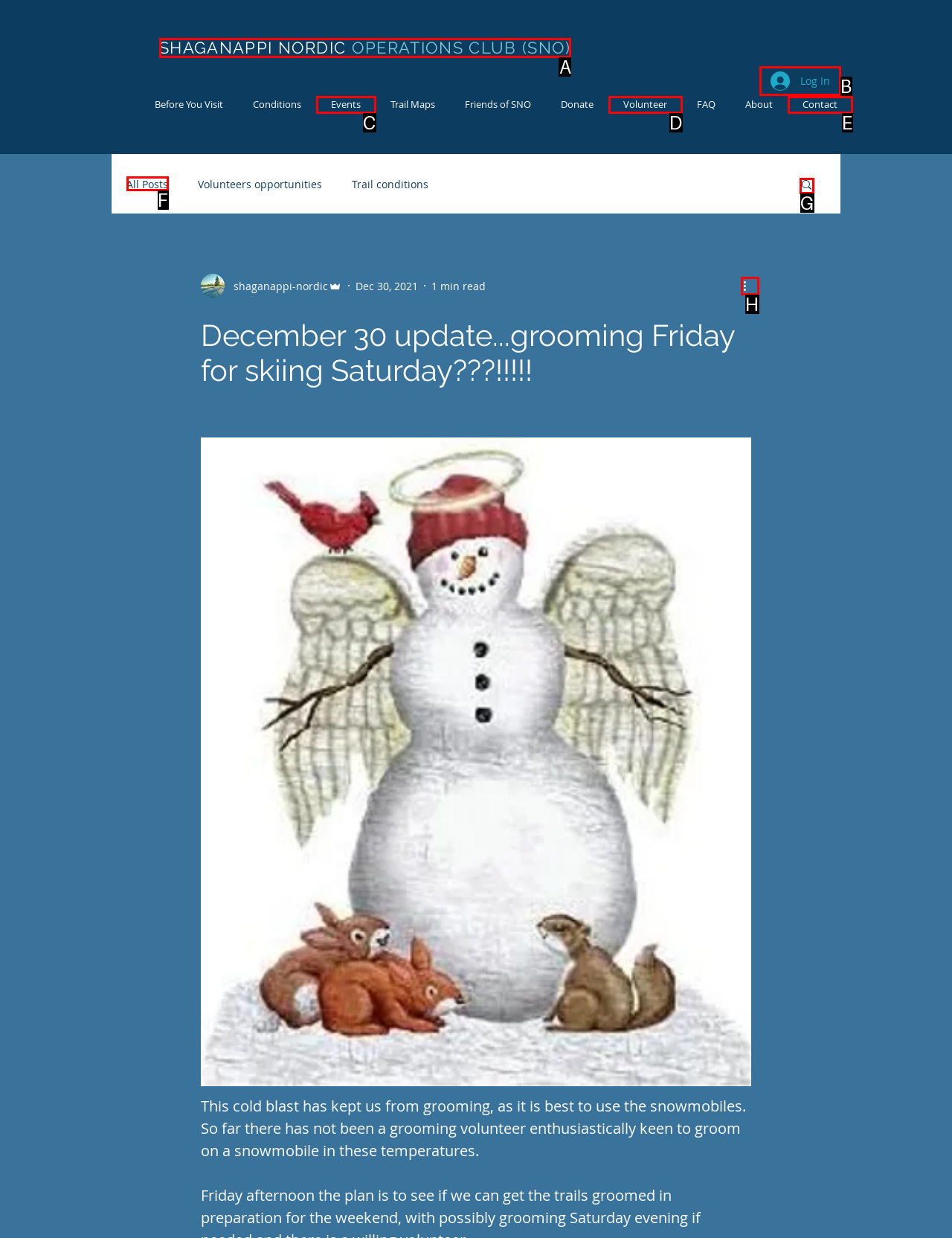Find the option you need to click to complete the following instruction: Click the Log In button
Answer with the corresponding letter from the choices given directly.

B